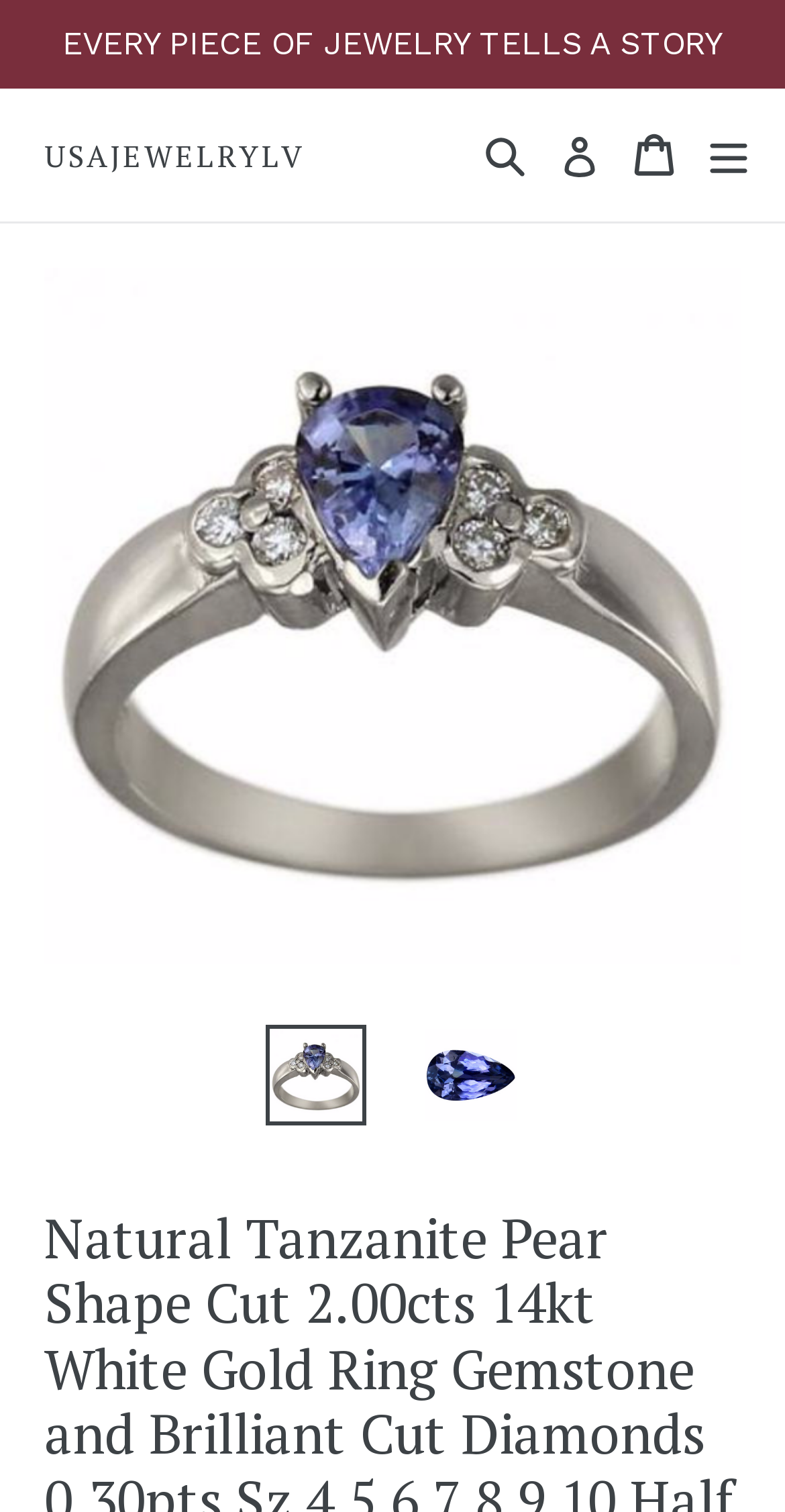Give a comprehensive overview of the webpage, including key elements.

This webpage is about a 14kt white gold diamond and tanzanite ring. At the top, there is a heading that reads "EVERY PIECE OF JEWELRY TELLS A STORY". Below this heading, there is a navigation menu with links to "USAJEWELRYLV", "Search", "Log in", and "Cart Cart", as well as a button to expand or collapse the menu. 

To the right of the navigation menu, there is a large image of the ring, showcasing the natural tanzanite pear shape cut gemstone and brilliant cut diamonds. Below this image, there are two links with the same text, "Natural Tanzanite Pear Shape Cut 2.00cts 14kt White Gold Ring Gemstone and Brilliant Cut Diamonds 0.30pts Sz 4 5 6 7 8 9 10 Half & 1/4 Sizes", each accompanied by a smaller image of the ring. These links are positioned side by side, with the first one on the left and the second one on the right.